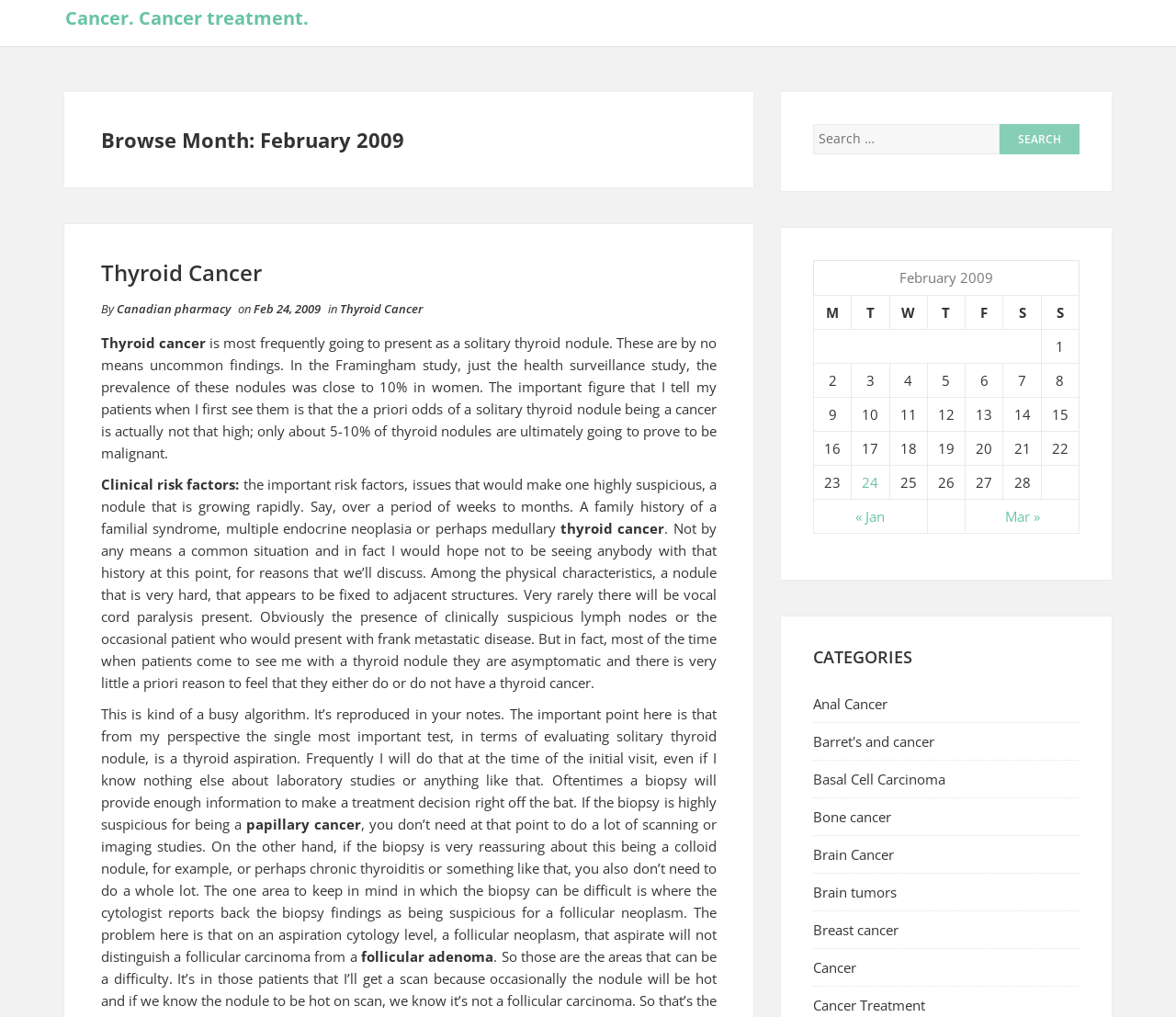Please find the bounding box coordinates of the element's region to be clicked to carry out this instruction: "Browse categories".

[0.691, 0.638, 0.918, 0.656]